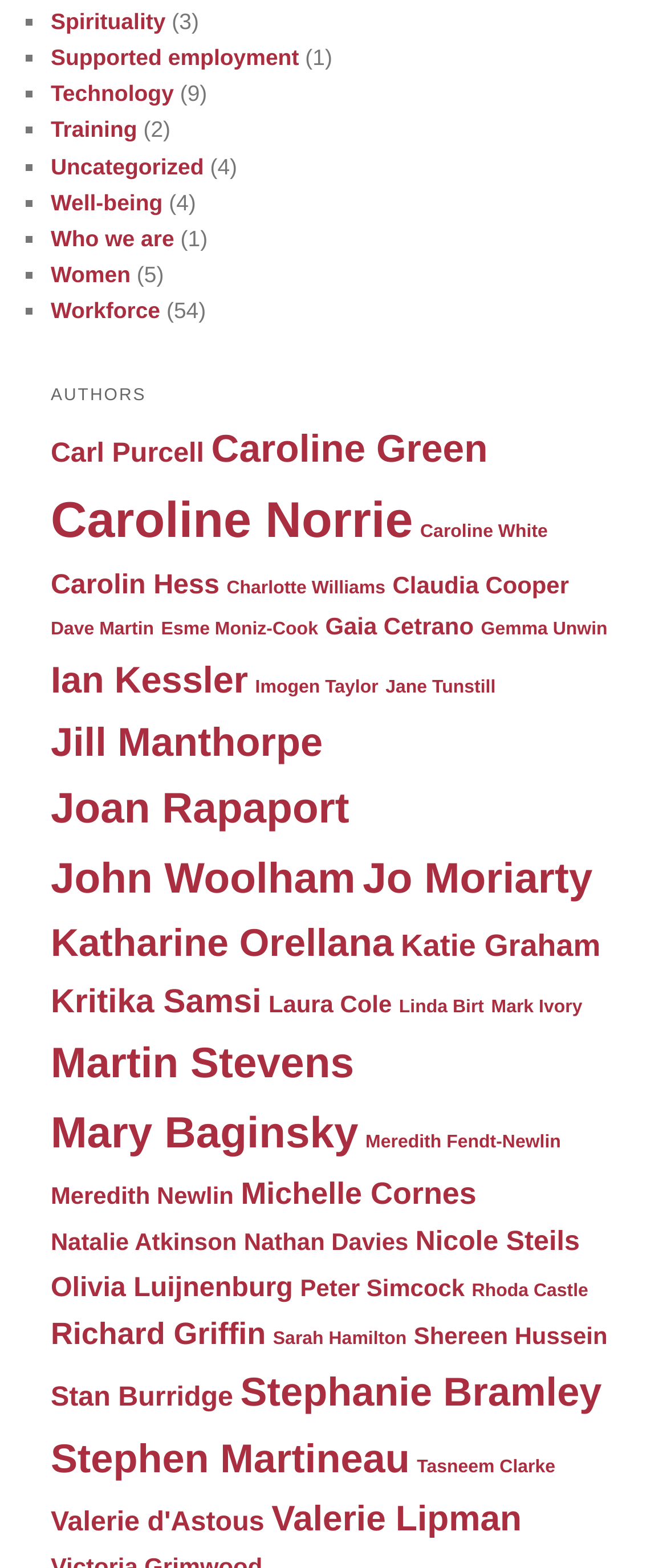Carefully examine the image and provide an in-depth answer to the question: What is the most common number of items associated with an author?

After reviewing the list of authors, I noticed that many of them have only 1 item associated with their name. While some authors have more items, 1 is the most common number.